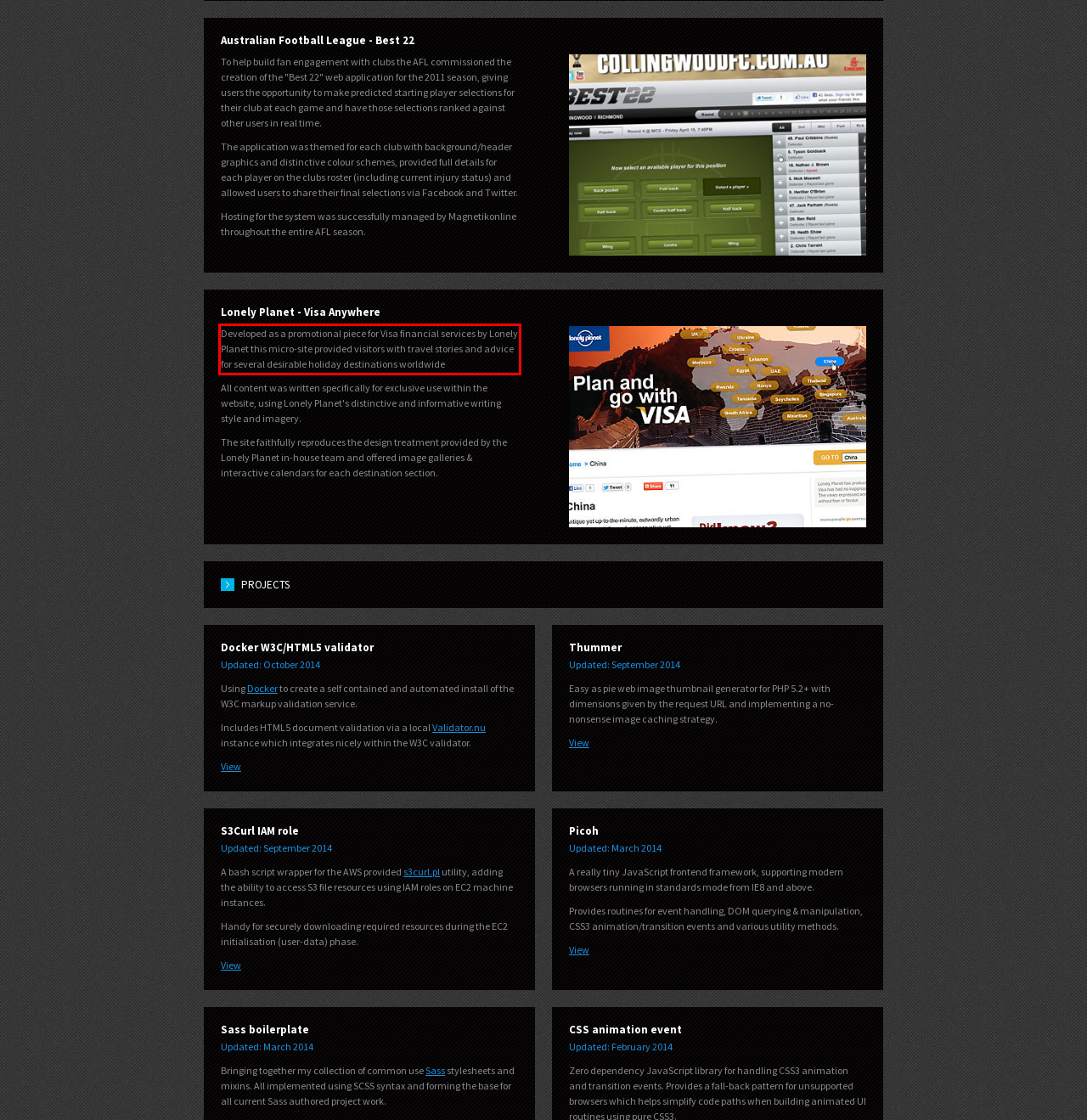Given a screenshot of a webpage, locate the red bounding box and extract the text it encloses.

Developed as a promotional piece for Visa financial services by Lonely Planet this micro-site provided visitors with travel stories and advice for several desirable holiday destinations worldwide